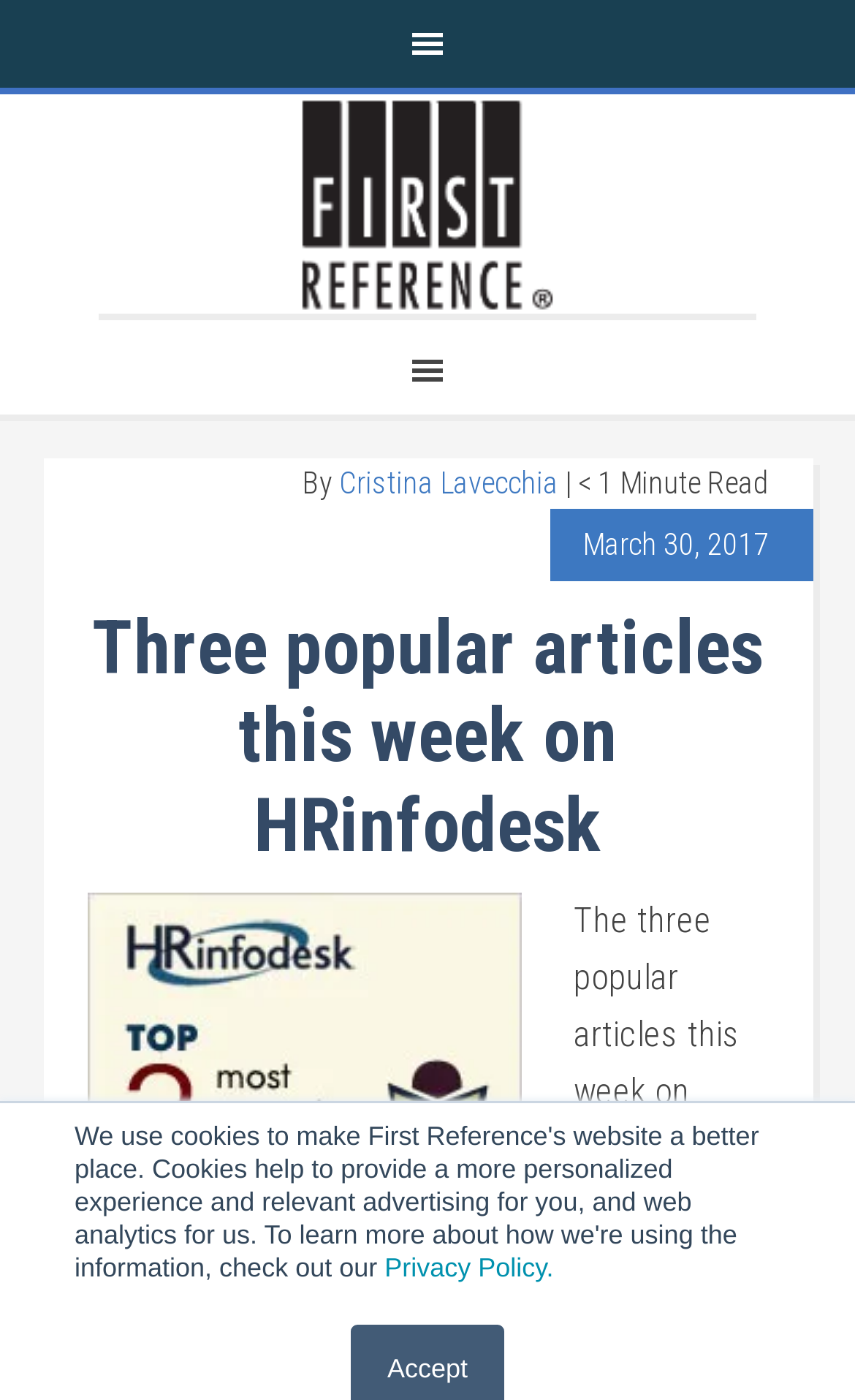Provide the bounding box coordinates of the HTML element described by the text: "Privacy Policy.".

[0.45, 0.895, 0.648, 0.916]